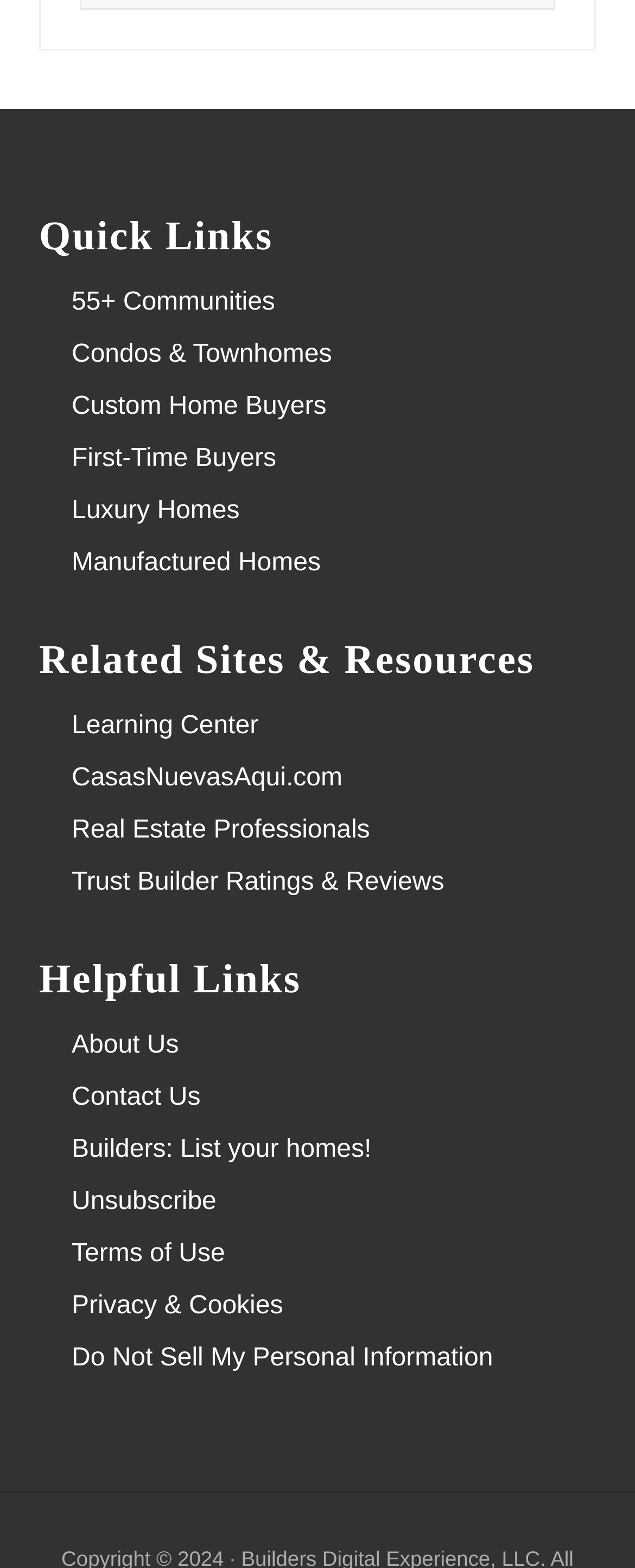Bounding box coordinates are specified in the format (top-left x, top-left y, bottom-right x, bottom-right y). All values are floating point numbers bounded between 0 and 1. Please provide the bounding box coordinate of the region this sentence describes: About Us

[0.113, 0.657, 0.282, 0.675]